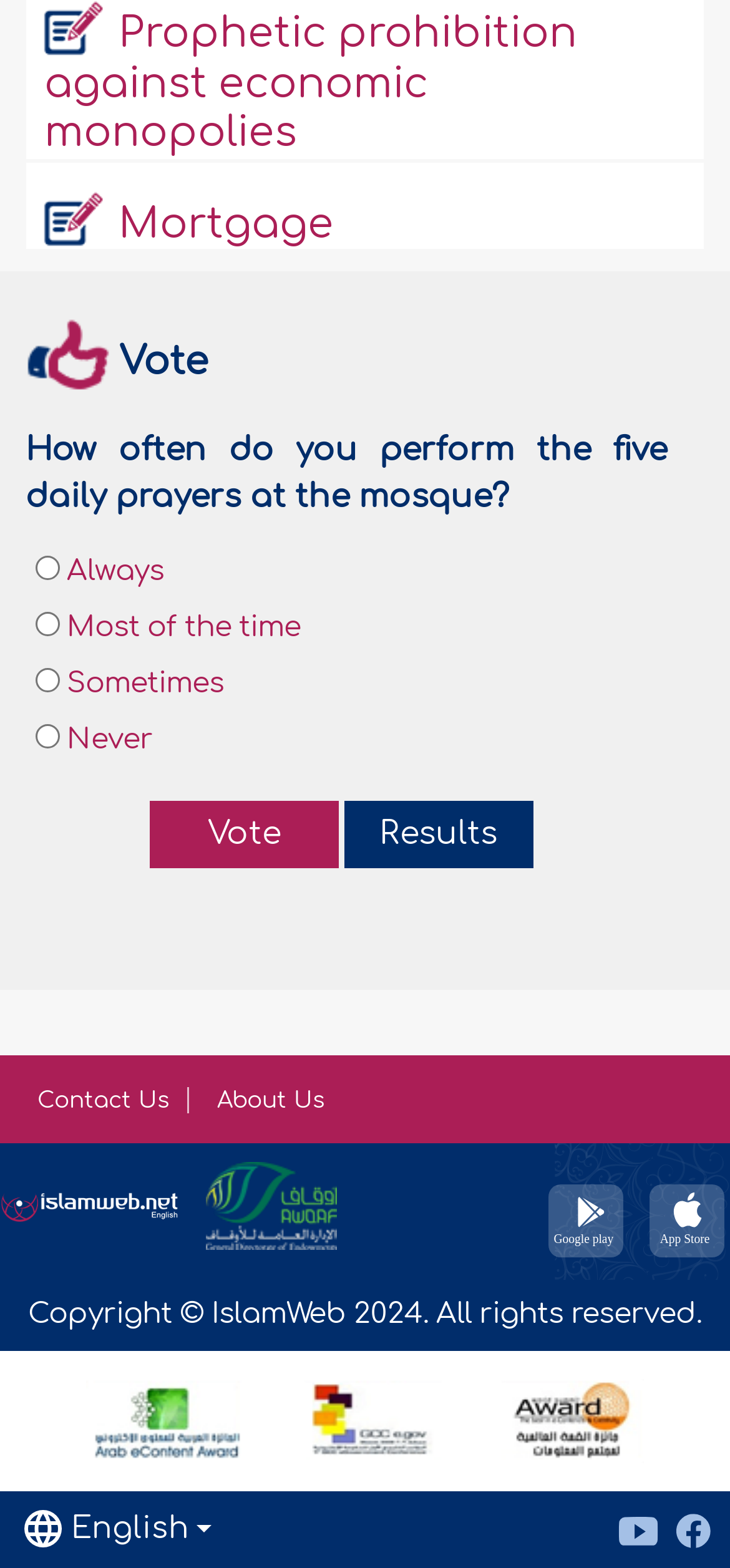What is the link below 'How often do you perform the five daily prayers at the mosque?'?
Please use the image to deliver a detailed and complete answer.

I examined the links below the heading 'How often do you perform the five daily prayers at the mosque?' and found that the first link is 'Vote'.